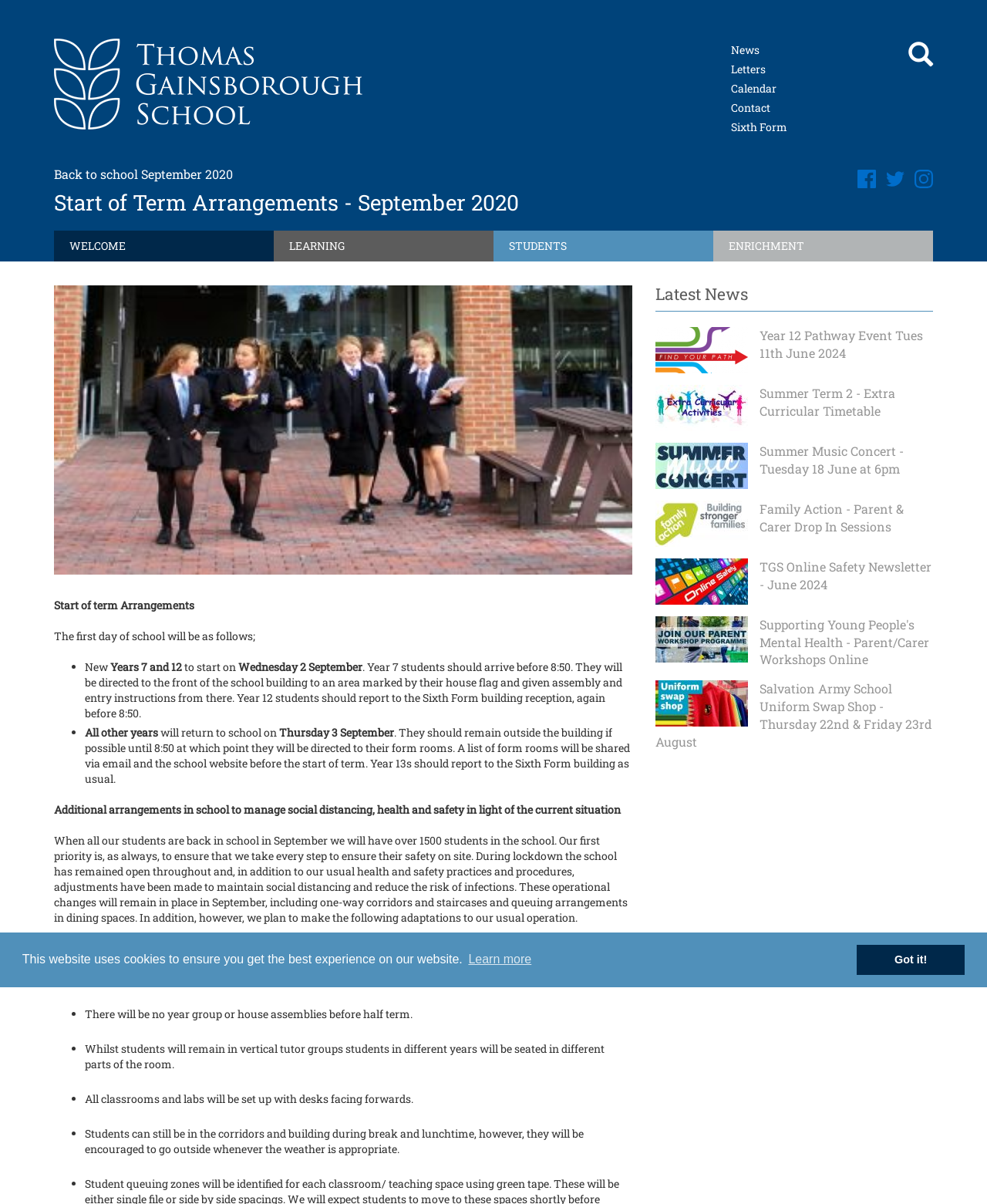Please respond in a single word or phrase: 
What is the name of the school?

Thomas Gainsborough School